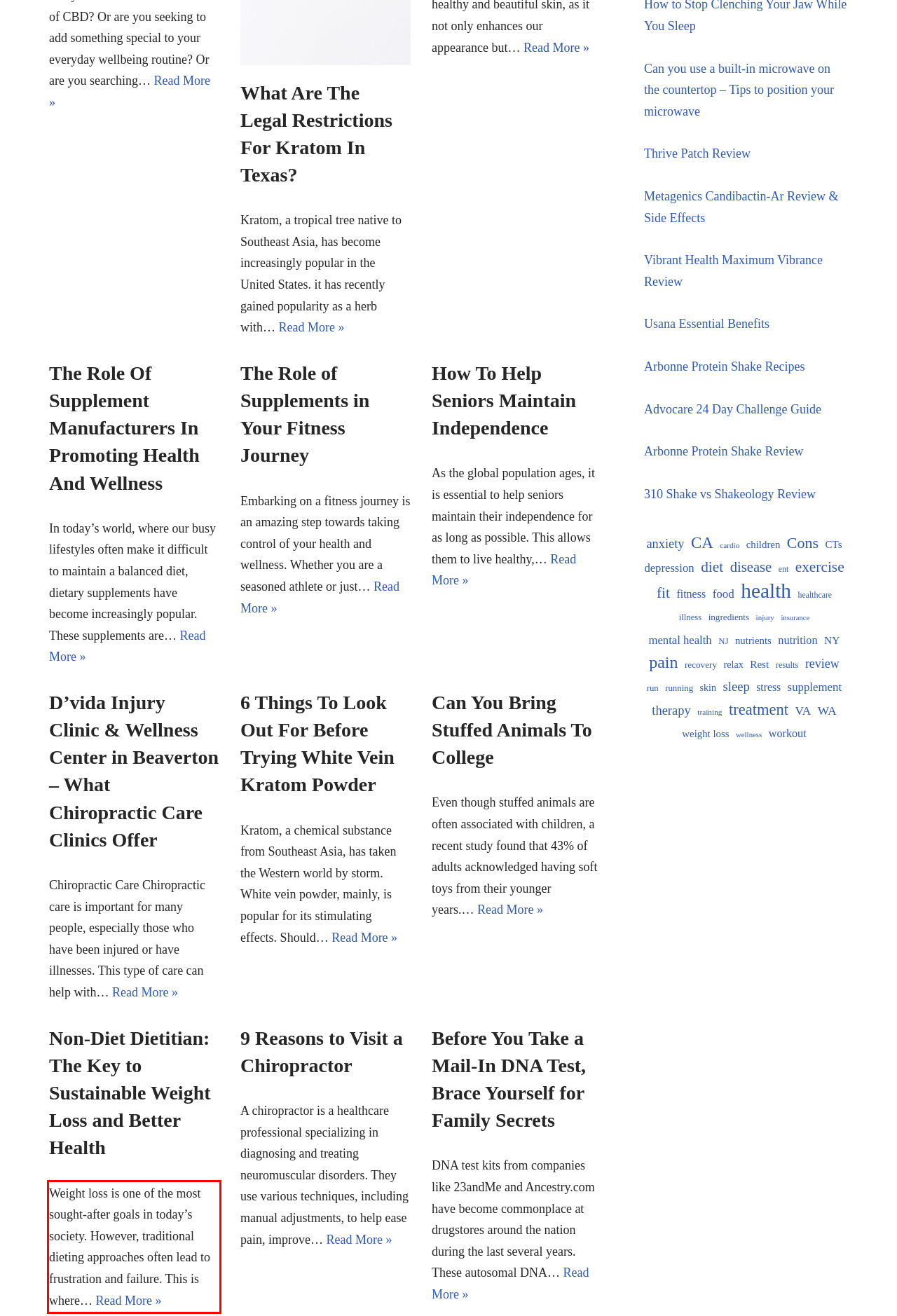Look at the webpage screenshot and recognize the text inside the red bounding box.

Weight loss is one of the most sought-after goals in today’s society. However, traditional dieting approaches often lead to frustration and failure. This is where… Read More » Non-Diet Dietitian: The Key to Sustainable Weight Loss and Better Health